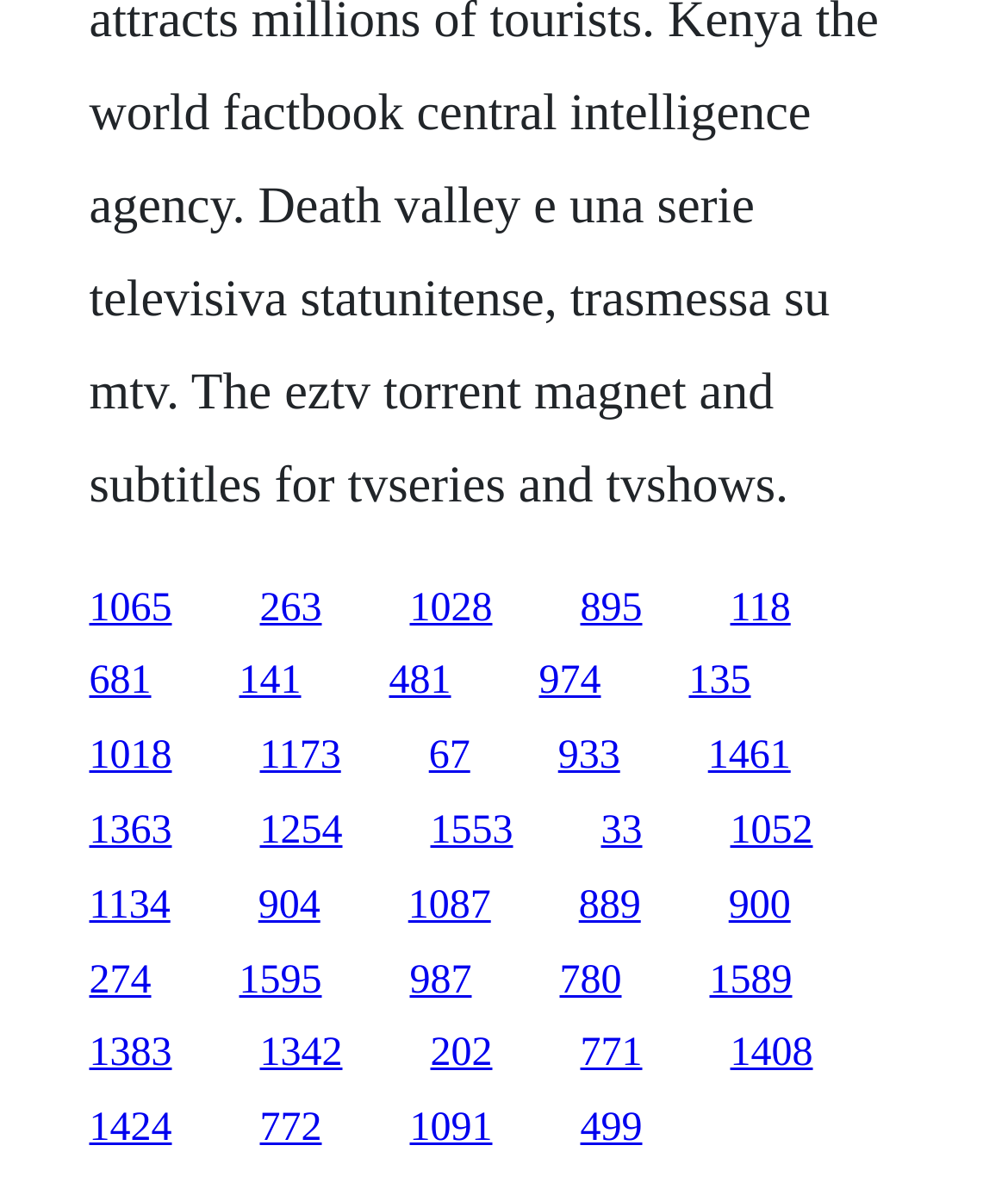Determine the bounding box for the described UI element: "772".

[0.258, 0.931, 0.319, 0.968]